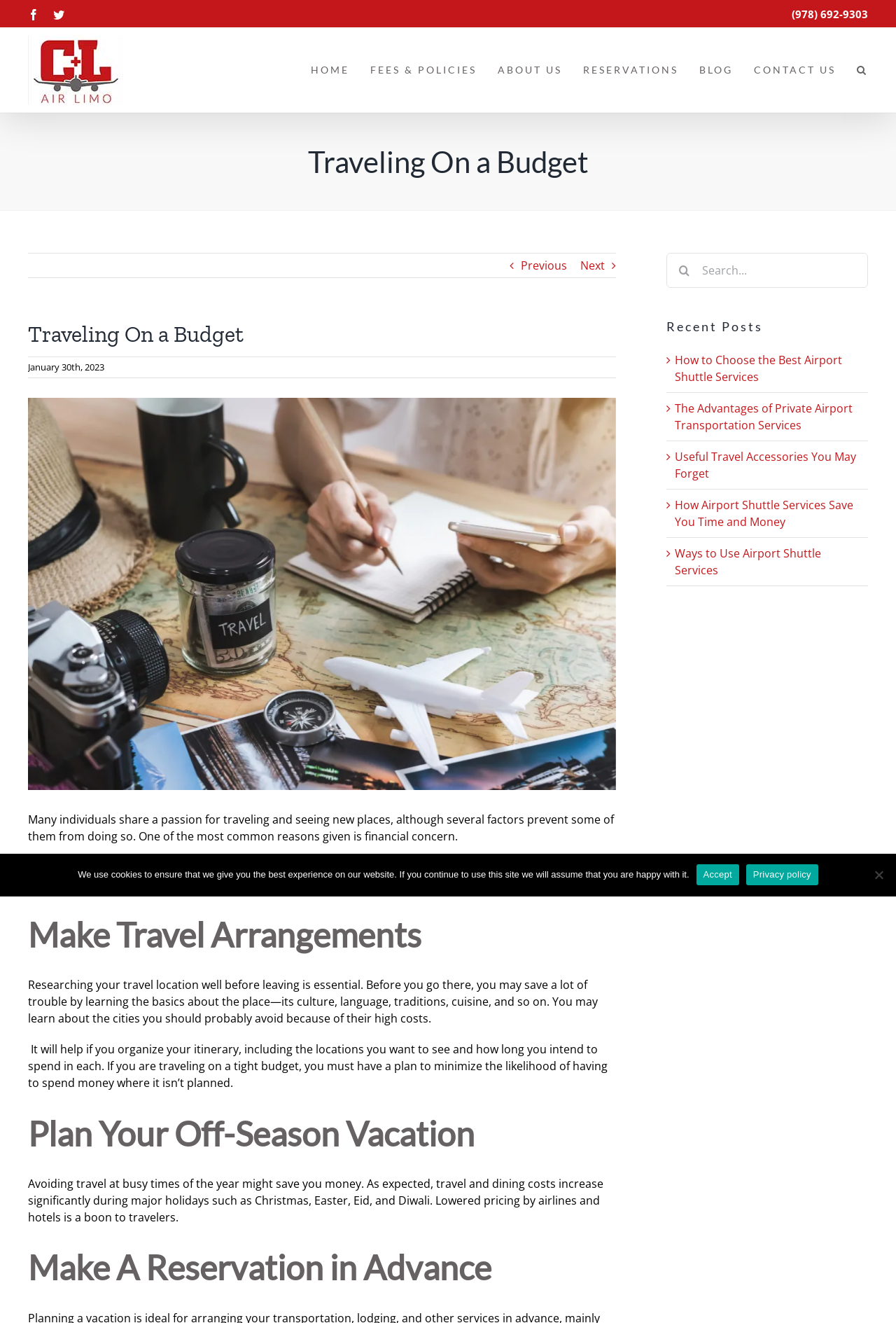Extract the bounding box coordinates for the UI element described as: "View Larger Image".

[0.031, 0.301, 0.688, 0.597]